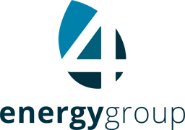What shape is incorporated in the logo?
Answer with a single word or phrase, using the screenshot for reference.

Leaf shape